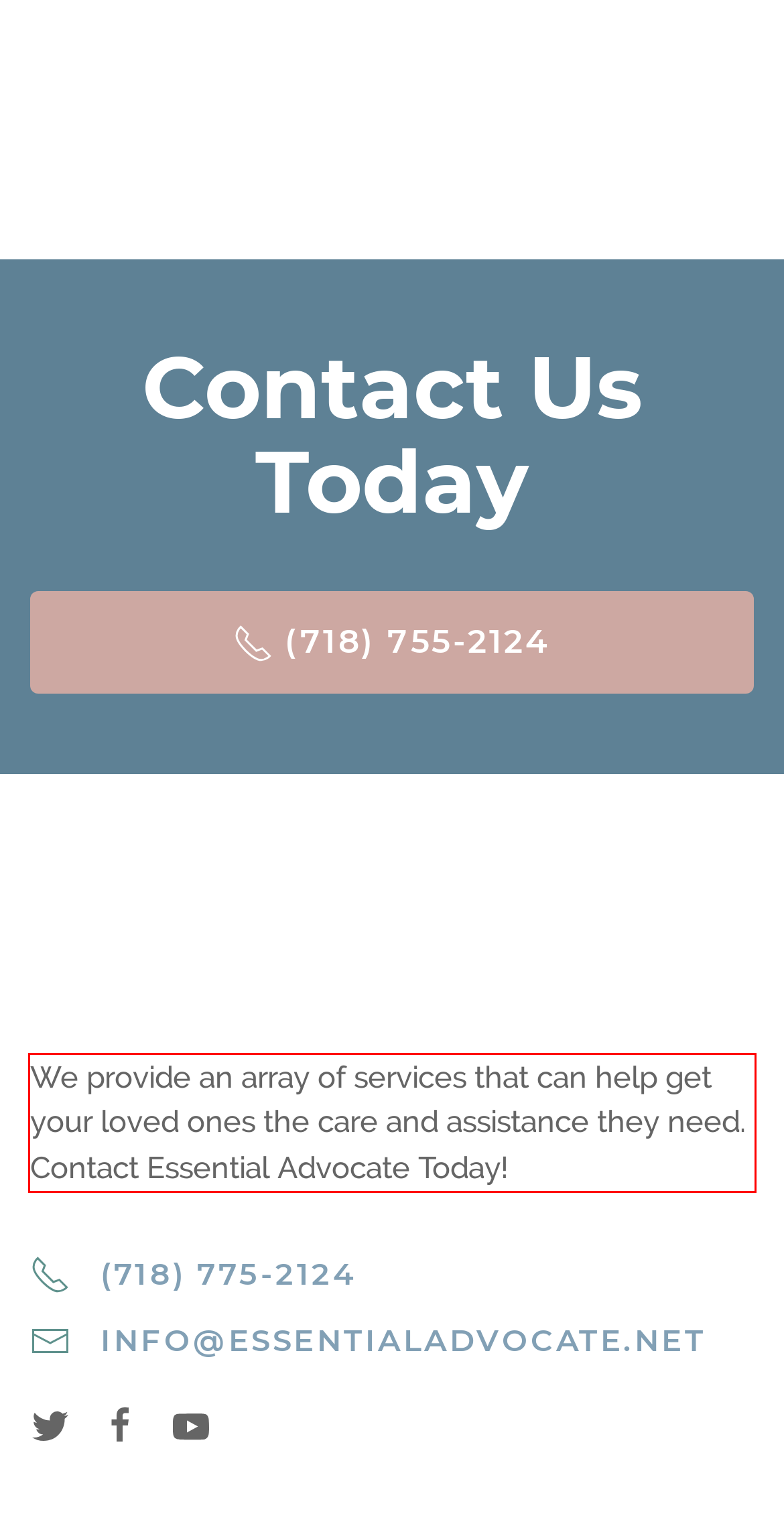Locate the red bounding box in the provided webpage screenshot and use OCR to determine the text content inside it.

We provide an array of services that can help get your loved ones the care and assistance they need. Contact Essential Advocate Today!